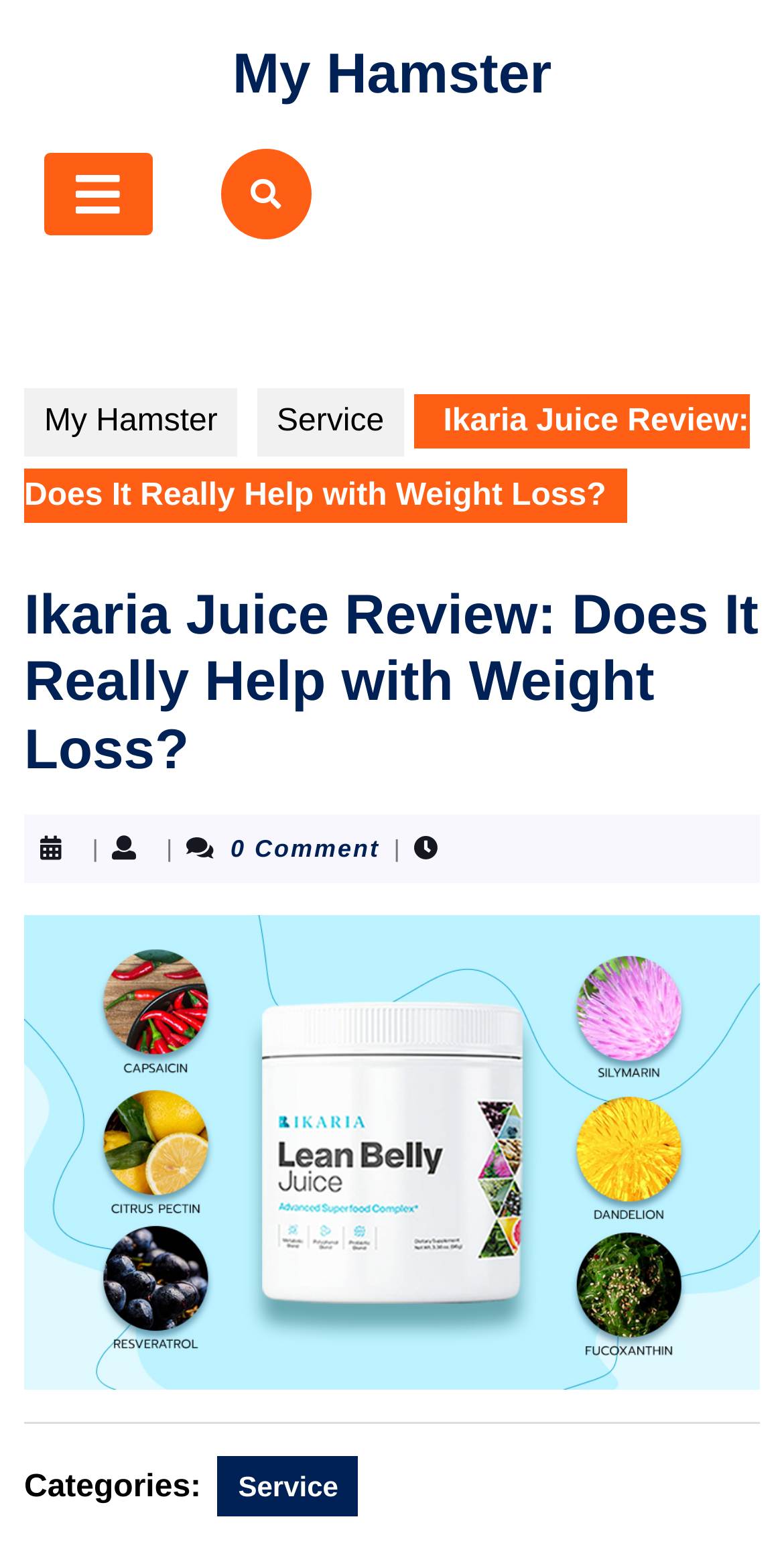Answer briefly with one word or phrase:
Is the open button selected?

No